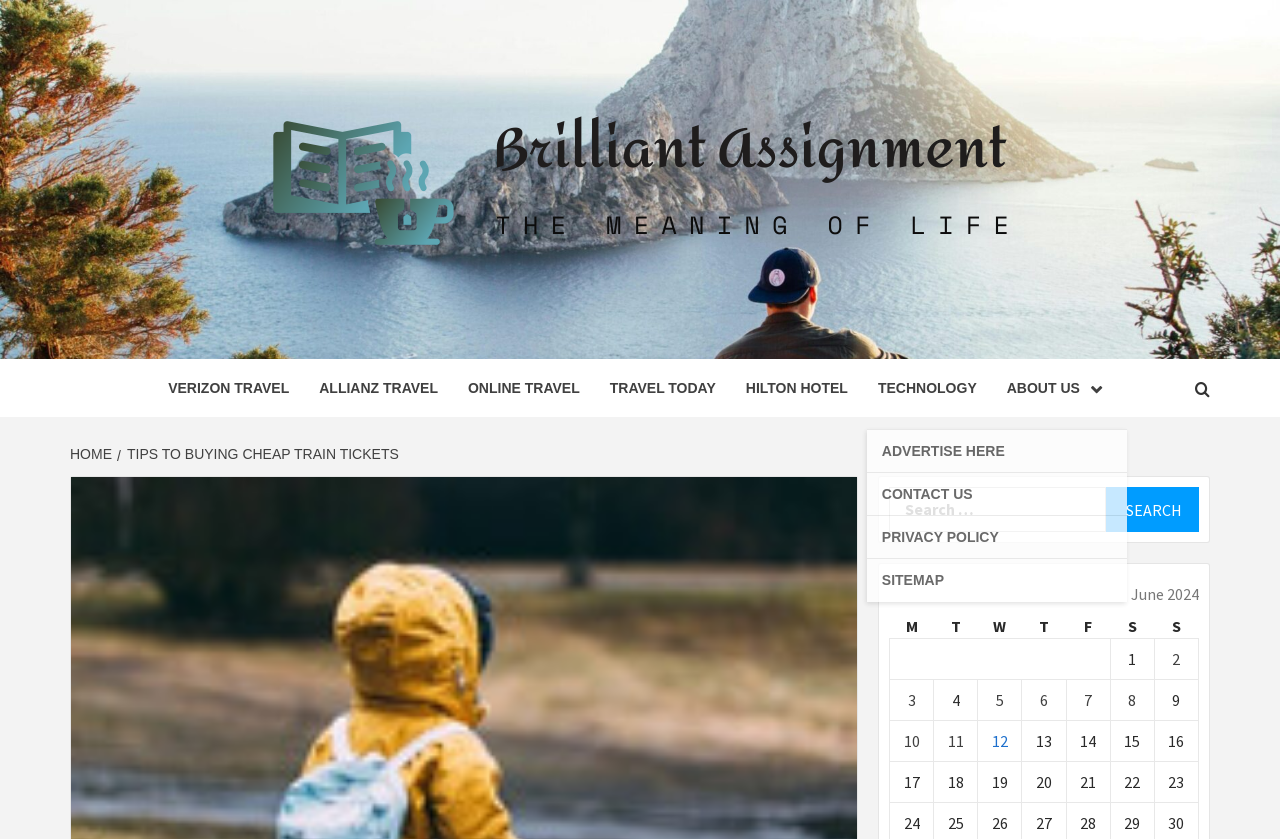From the given element description: "Allianz Travel", find the bounding box for the UI element. Provide the coordinates as four float numbers between 0 and 1, in the order [left, top, right, bottom].

[0.238, 0.428, 0.354, 0.497]